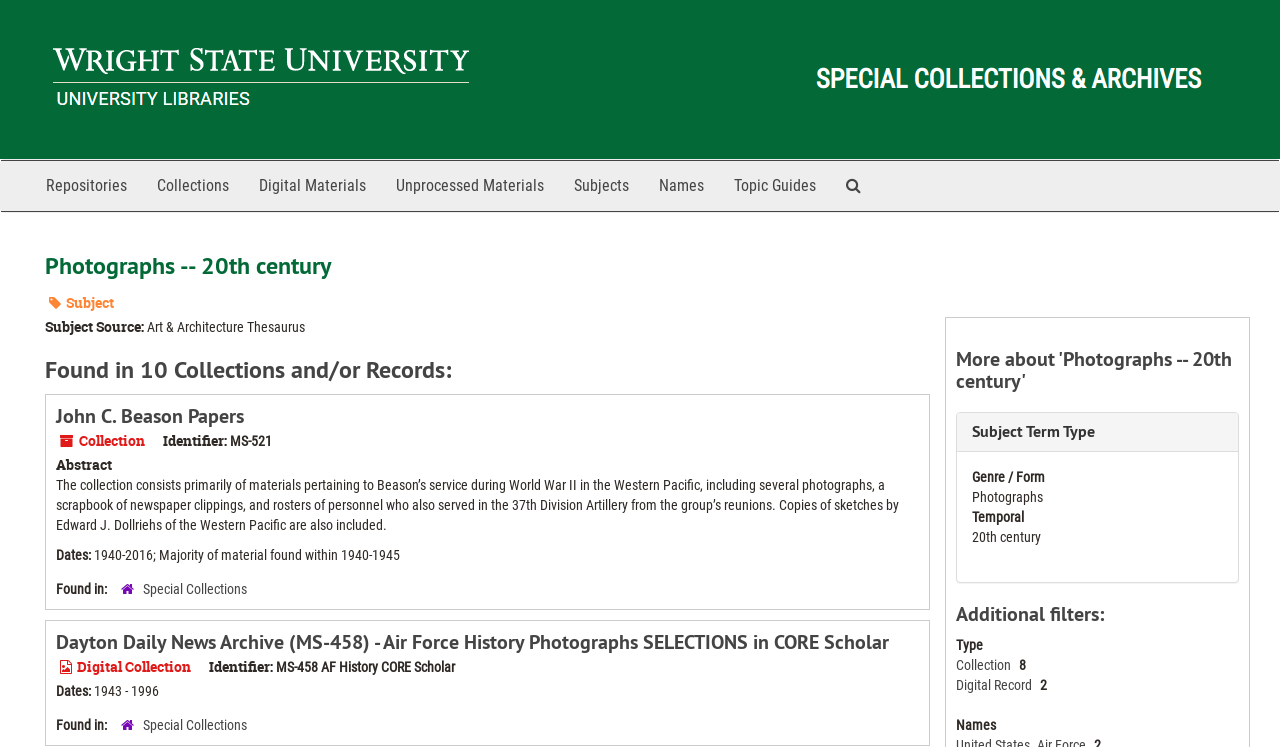Given the description "Repositories", determine the bounding box of the corresponding UI element.

[0.024, 0.216, 0.111, 0.282]